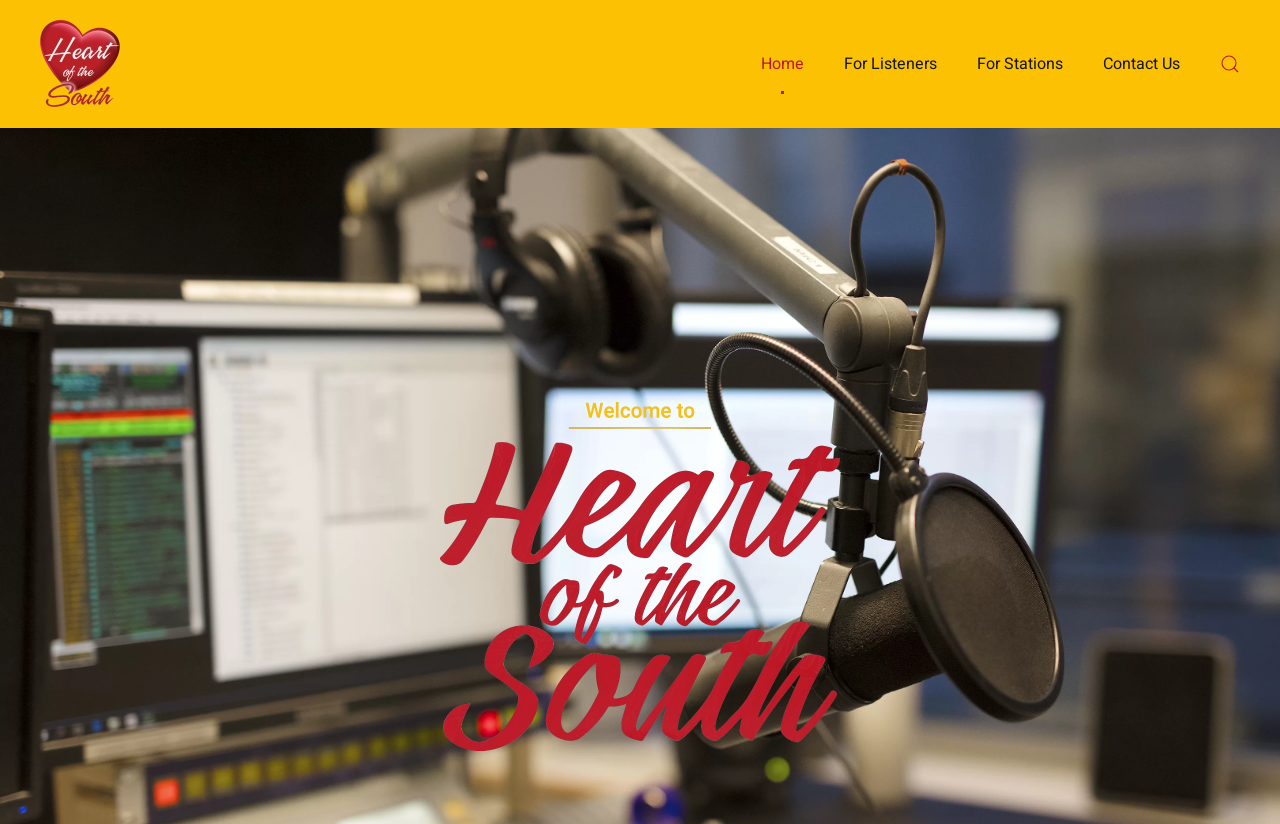Is there a search function on the webpage?
Craft a detailed and extensive response to the question.

I found a button labeled 'Open Search' on the top navigation bar, which suggests that there is a search function on the webpage.